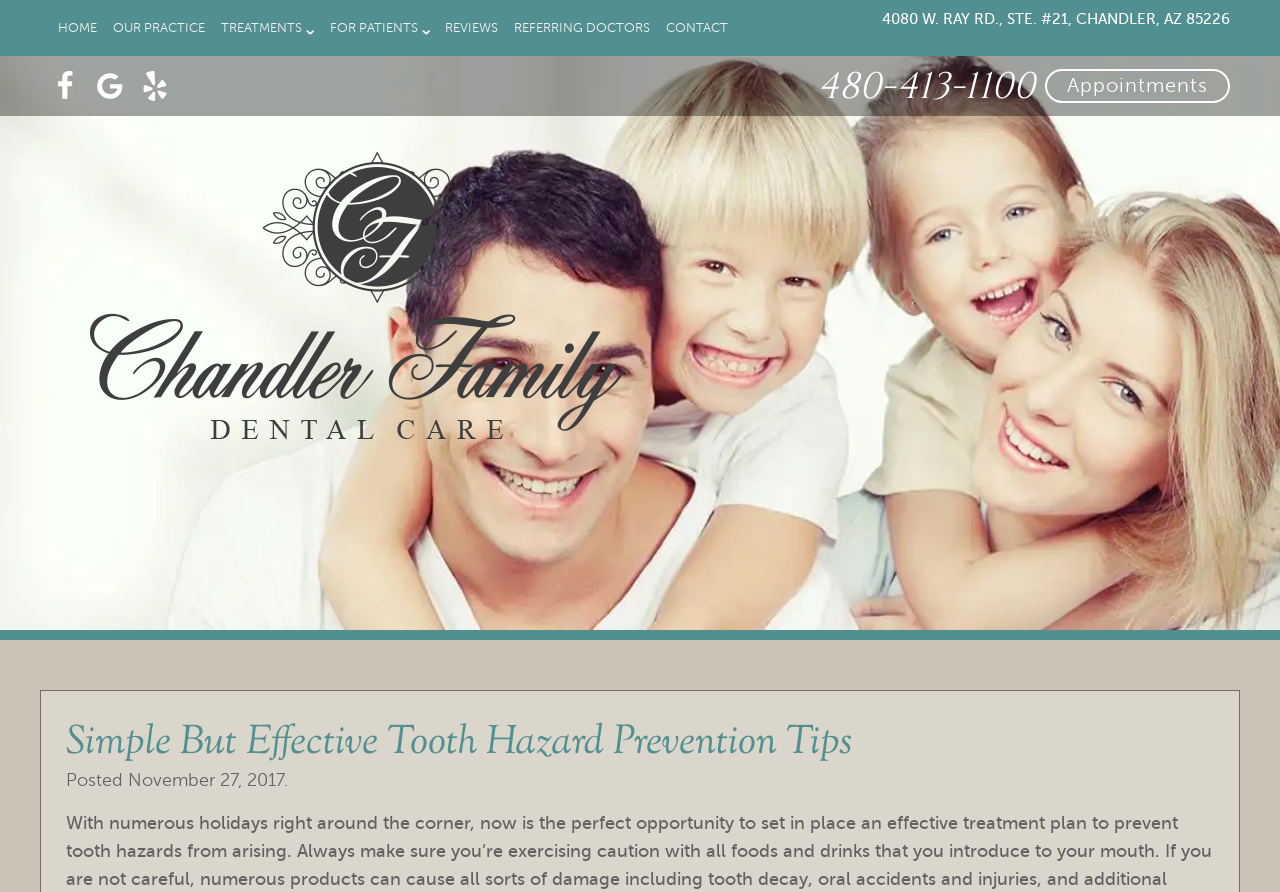Please reply with a single word or brief phrase to the question: 
What is the phone number to make an appointment?

480-413-1100